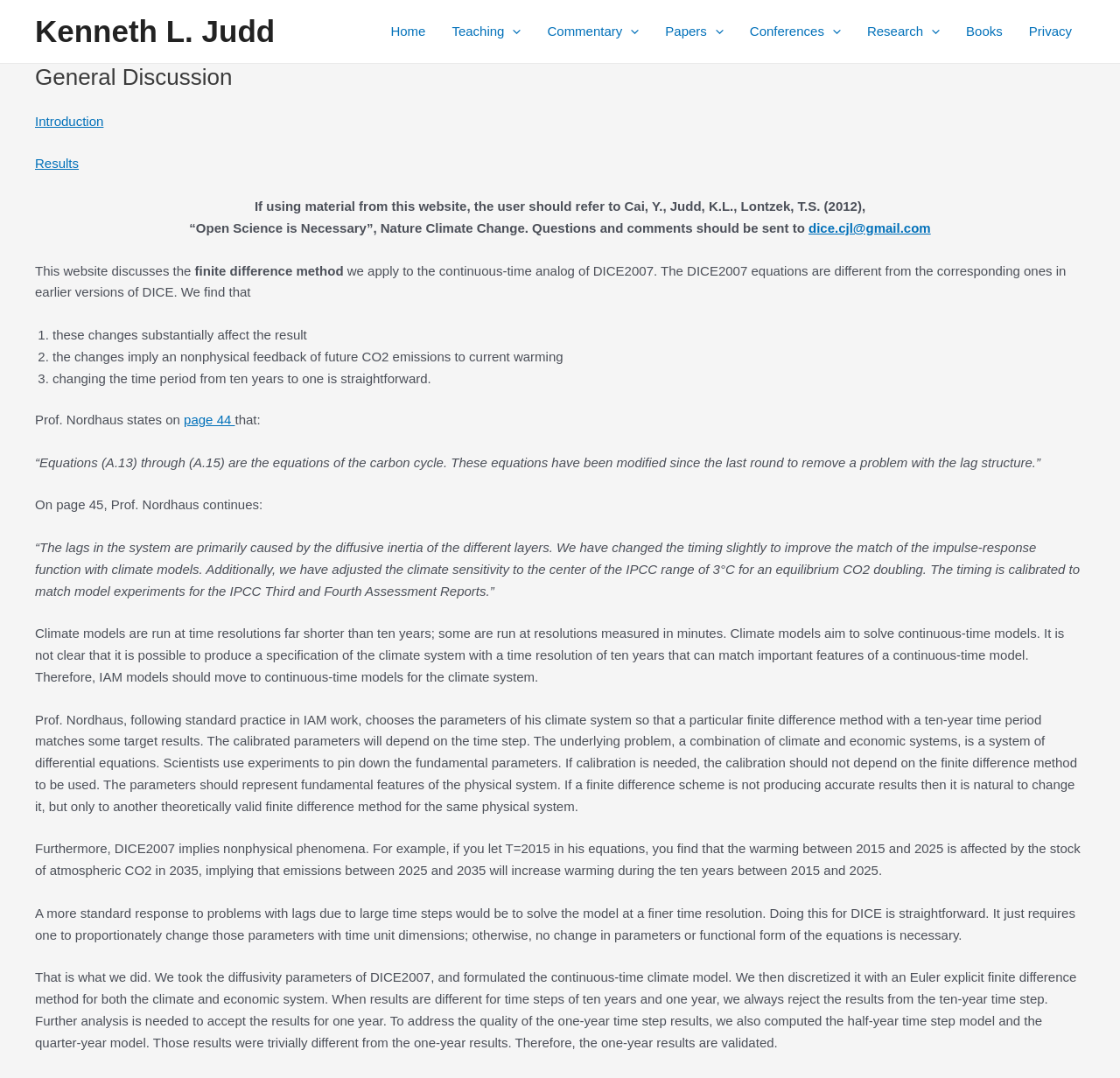What is the topic of discussion on this webpage?
Using the image provided, answer with just one word or phrase.

Open Science and Climate Change